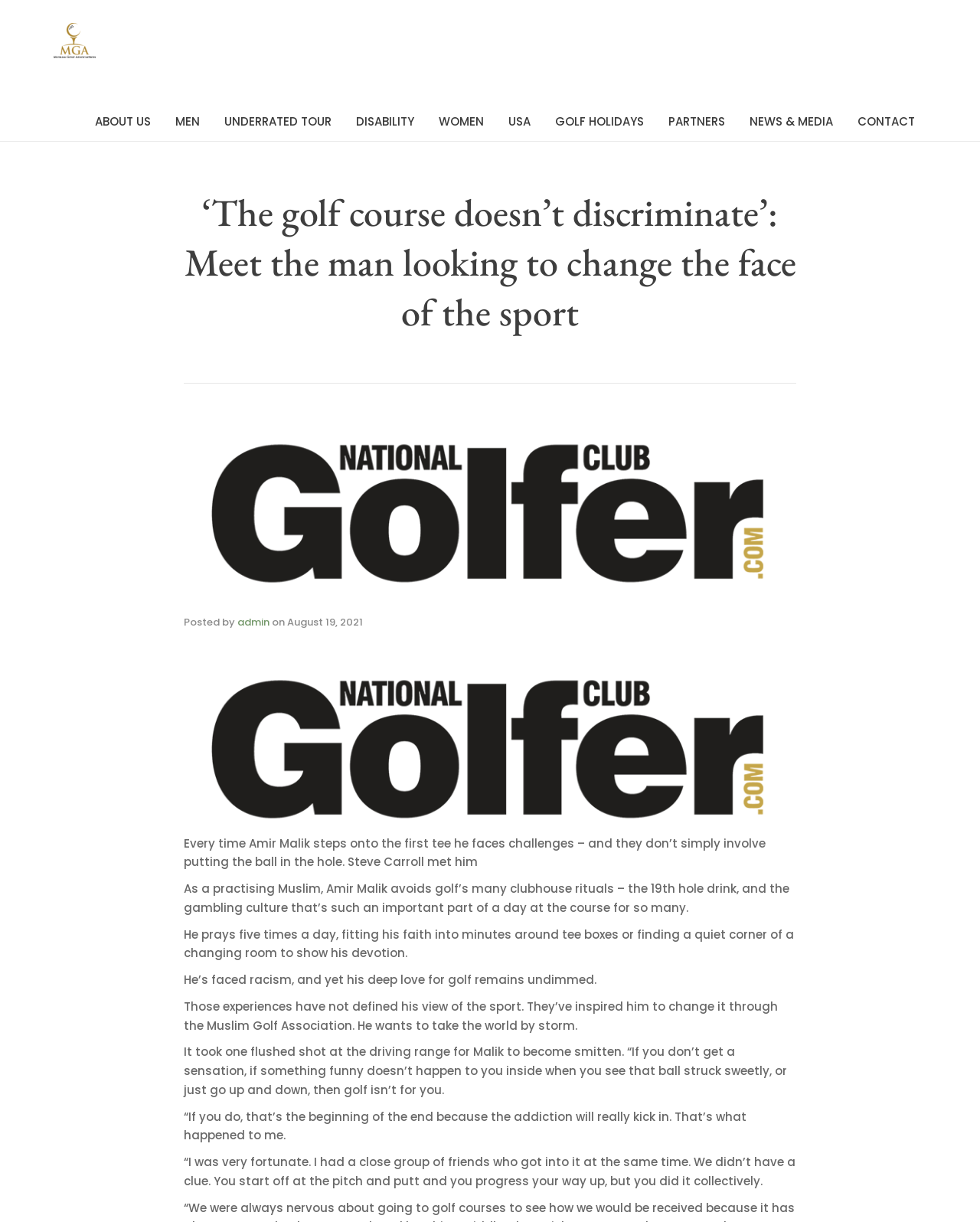Kindly determine the bounding box coordinates of the area that needs to be clicked to fulfill this instruction: "Check the news and media section".

[0.765, 0.084, 0.85, 0.115]